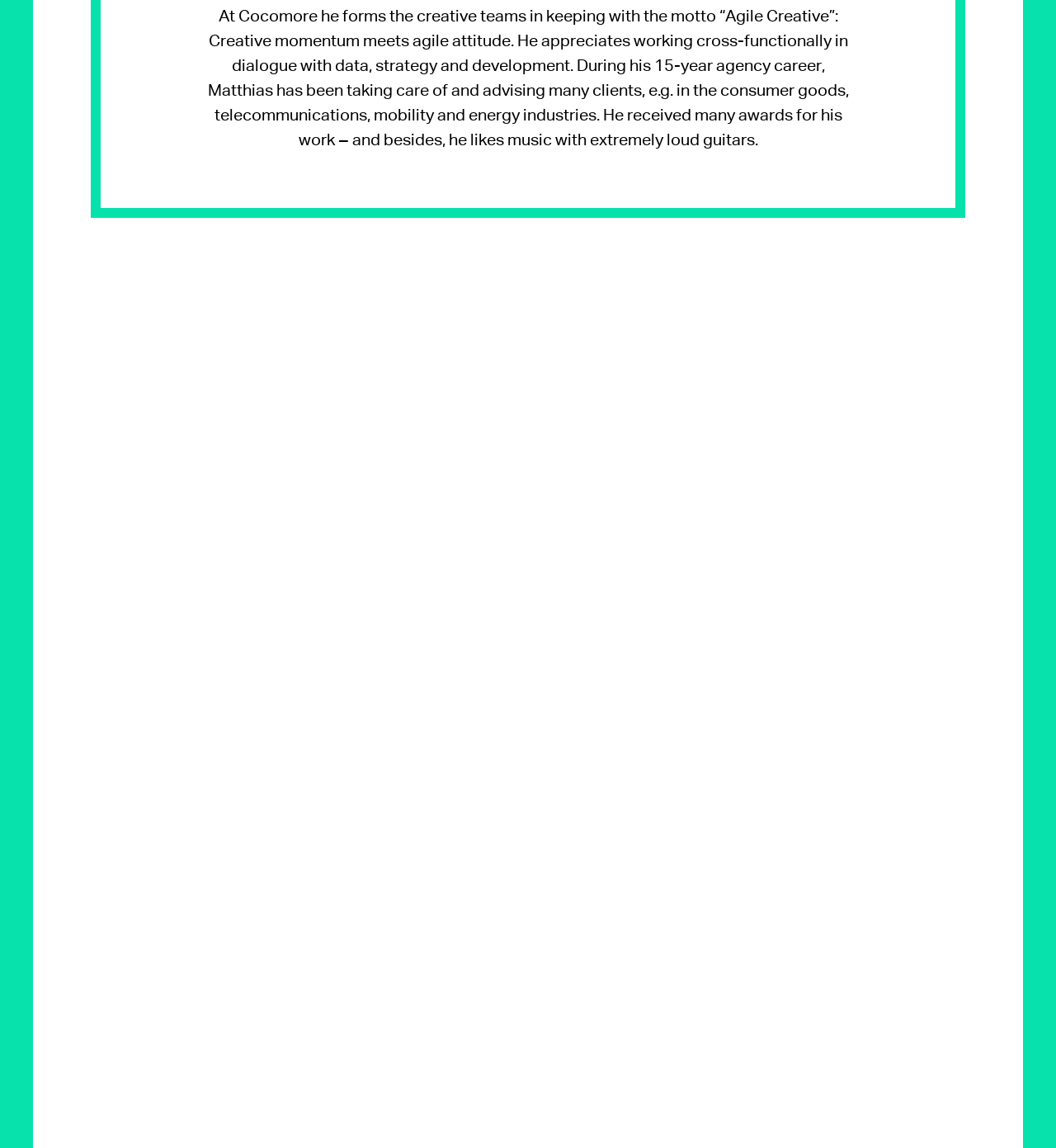Determine the bounding box coordinates of the element's region needed to click to follow the instruction: "Select Barcelona office". Provide these coordinates as four float numbers between 0 and 1, formatted as [left, top, right, bottom].

[0.118, 0.85, 0.276, 0.9]